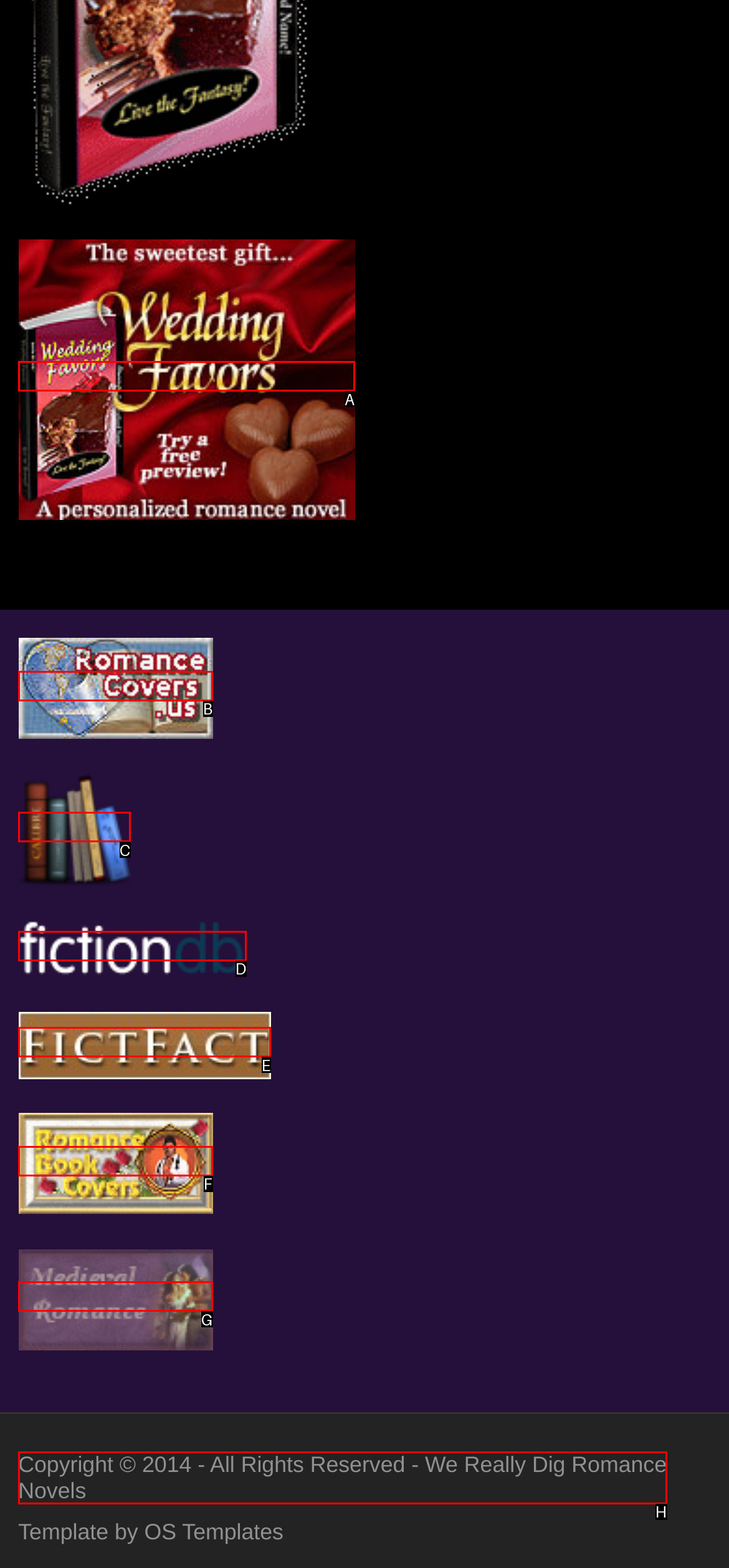Determine which option matches the element description: title="Romance Book Covers"
Reply with the letter of the appropriate option from the options provided.

F